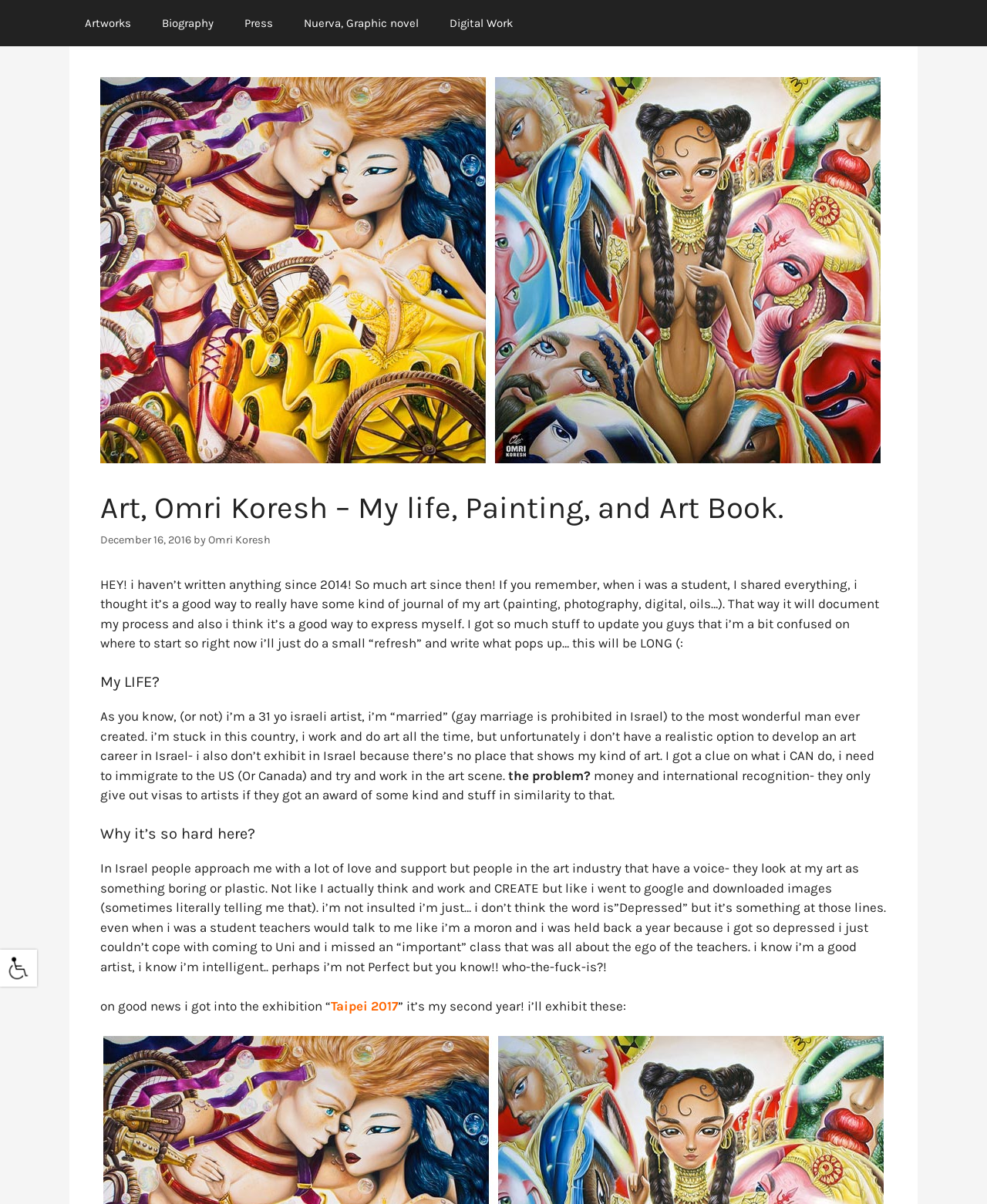Identify the bounding box coordinates necessary to click and complete the given instruction: "Explore Digital Work".

[0.44, 0.0, 0.535, 0.038]